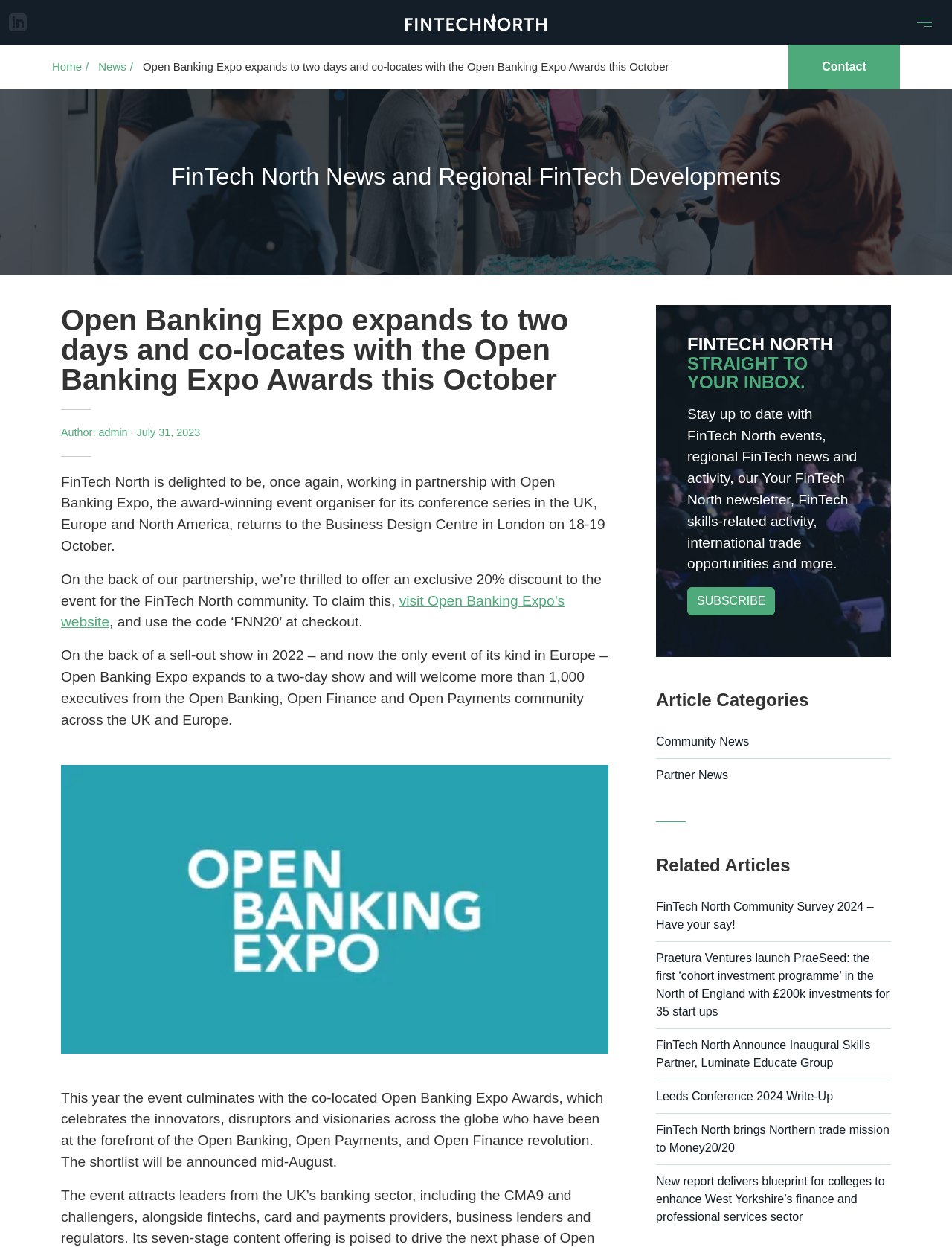Identify the bounding box coordinates for the UI element described by the following text: "Privacy Policy". Provide the coordinates as four float numbers between 0 and 1, in the format [left, top, right, bottom].

None